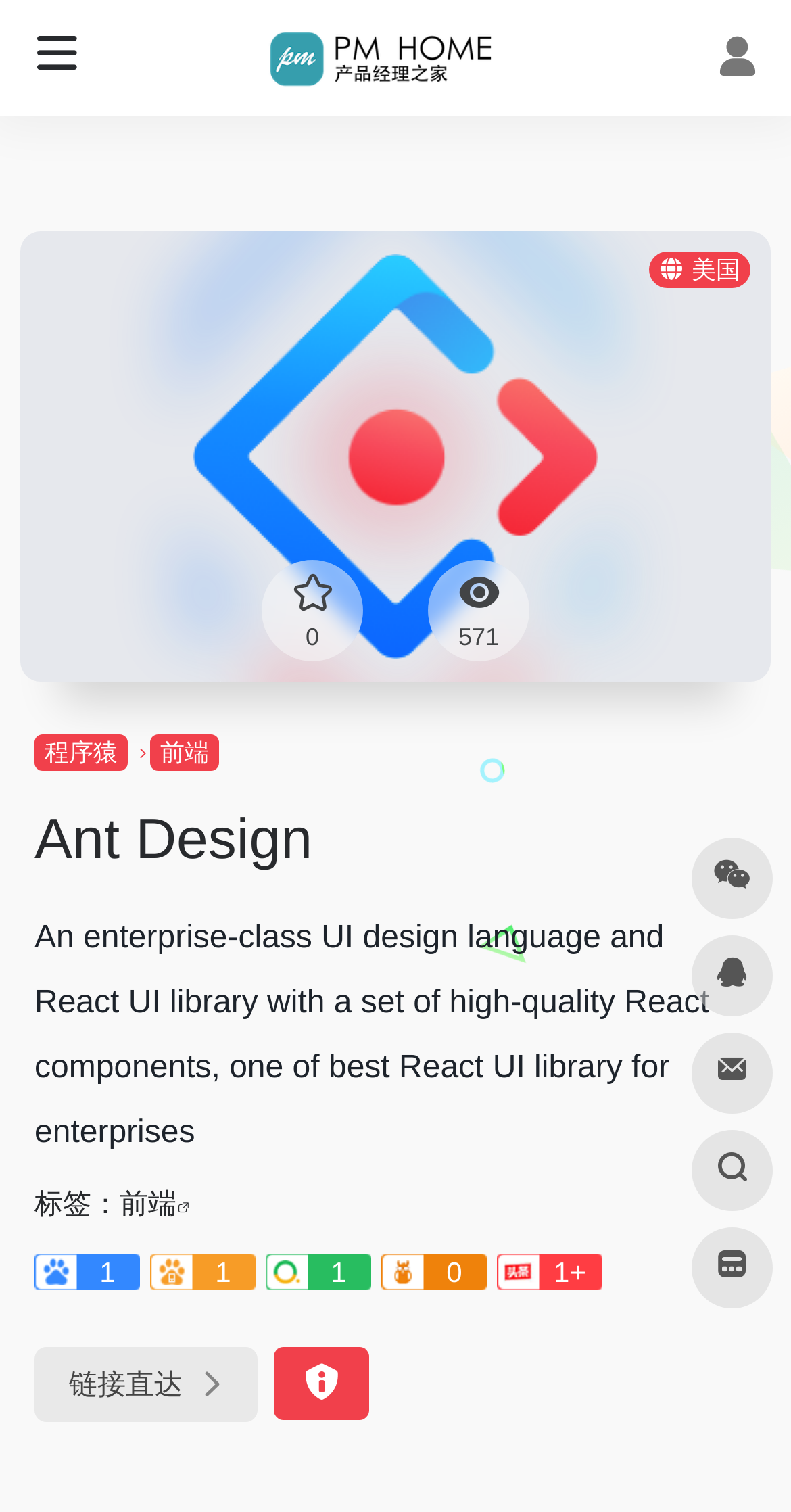How many links are there in the top navigation bar?
Use the image to answer the question with a single word or phrase.

2